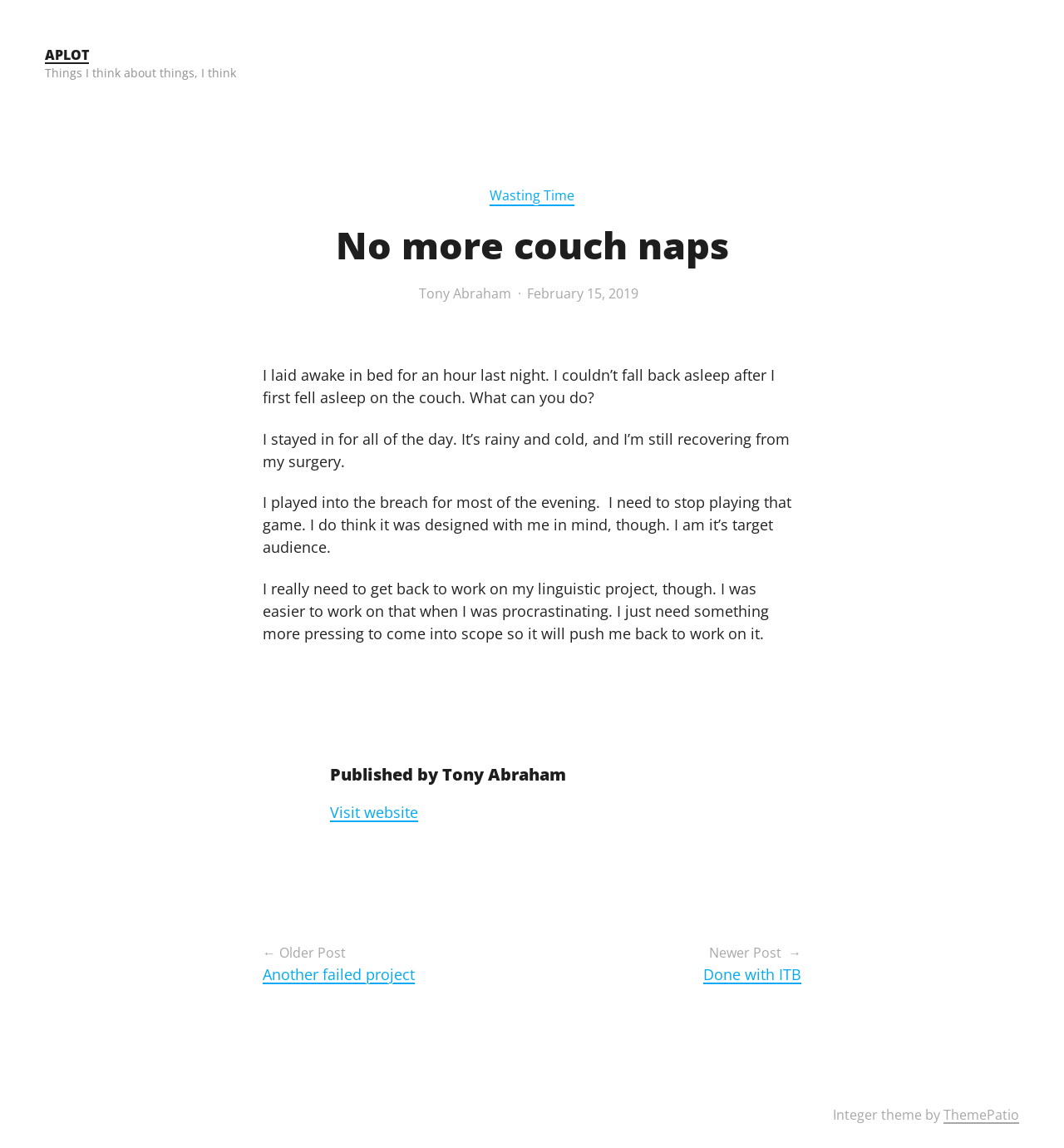Write a detailed summary of the webpage, including text, images, and layout.

This webpage appears to be a personal blog post titled "No more couch naps" by APLOT. At the top, there is a link to skip to the content and a link to the website's homepage labeled "APLOT". Below this, there is a tagline or subtitle that reads "Things I think about things, I think".

The main content of the page is divided into sections. The first section is an article that contains the blog post. The post is titled "No more couch naps" and is written by Tony Abraham, dated February 15, 2019. The post consists of four paragraphs of text, describing the author's experience of staying awake at night, playing video games, and procrastinating on a linguistic project.

Below the blog post, there is a footer section that contains information about the author, Tony Abraham, and a link to visit his website. 

On the bottom left of the page, there is a navigation section labeled "Posts navigation" that contains links to newer and older posts, including "Done with ITB" and "Another failed project".

At the very bottom of the page, there is a content information section that credits the theme design to "Integer theme by ThemePatio".